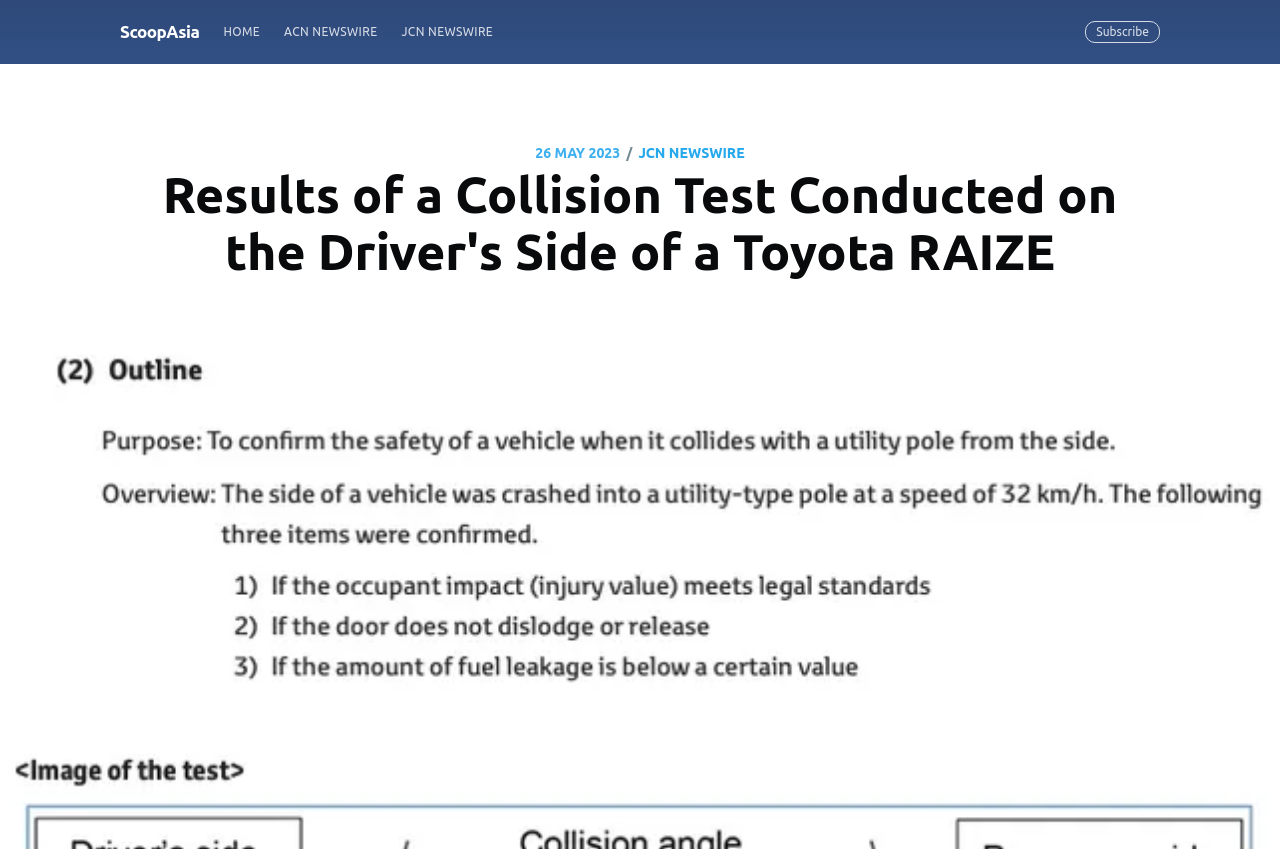What is the date mentioned in the webpage? Look at the image and give a one-word or short phrase answer.

26 MAY 2023